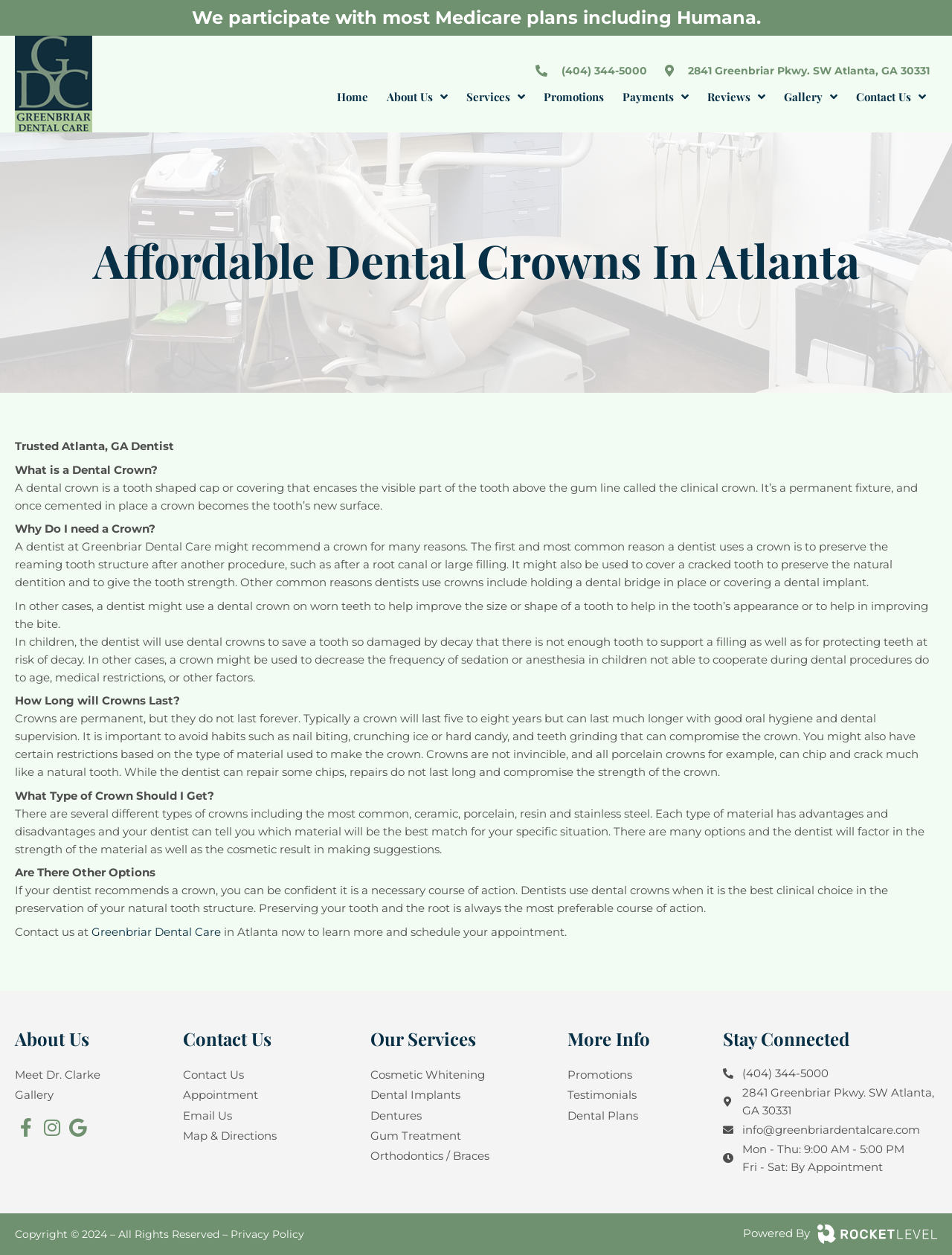Locate the primary headline on the webpage and provide its text.

Affordable Dental Crowns In Atlanta